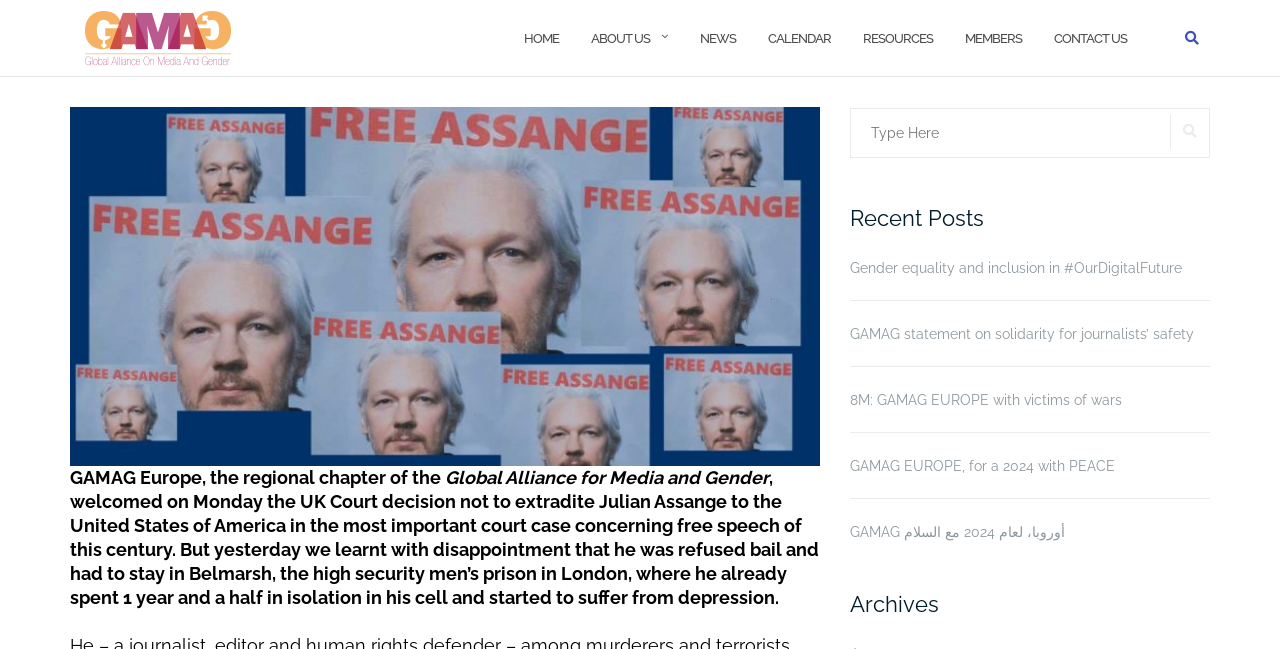Provide your answer in one word or a succinct phrase for the question: 
What is the purpose of the search bar?

To search for content